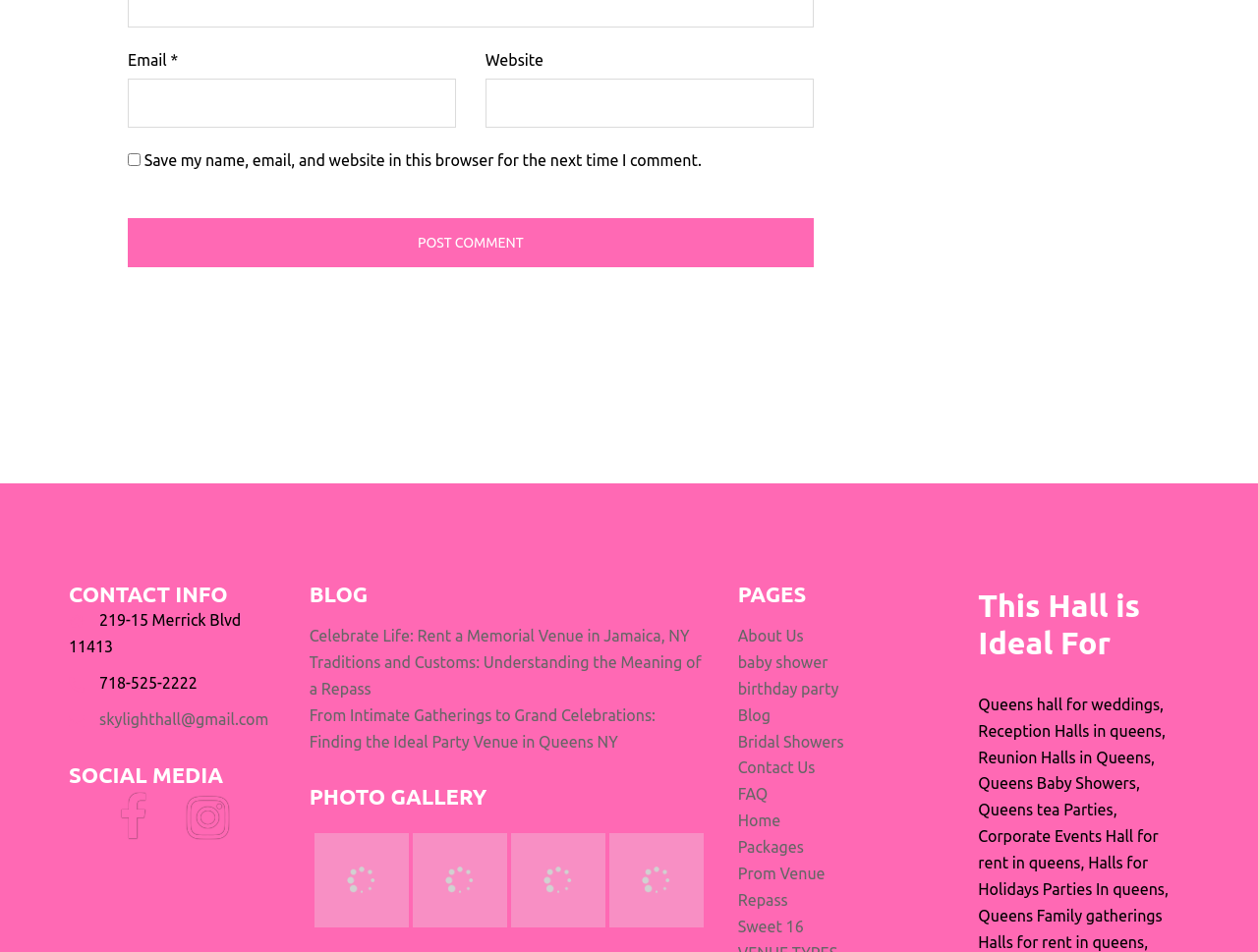Identify the bounding box coordinates for the region of the element that should be clicked to carry out the instruction: "Read about Celebrate Life". The bounding box coordinates should be four float numbers between 0 and 1, i.e., [left, top, right, bottom].

[0.246, 0.658, 0.548, 0.677]